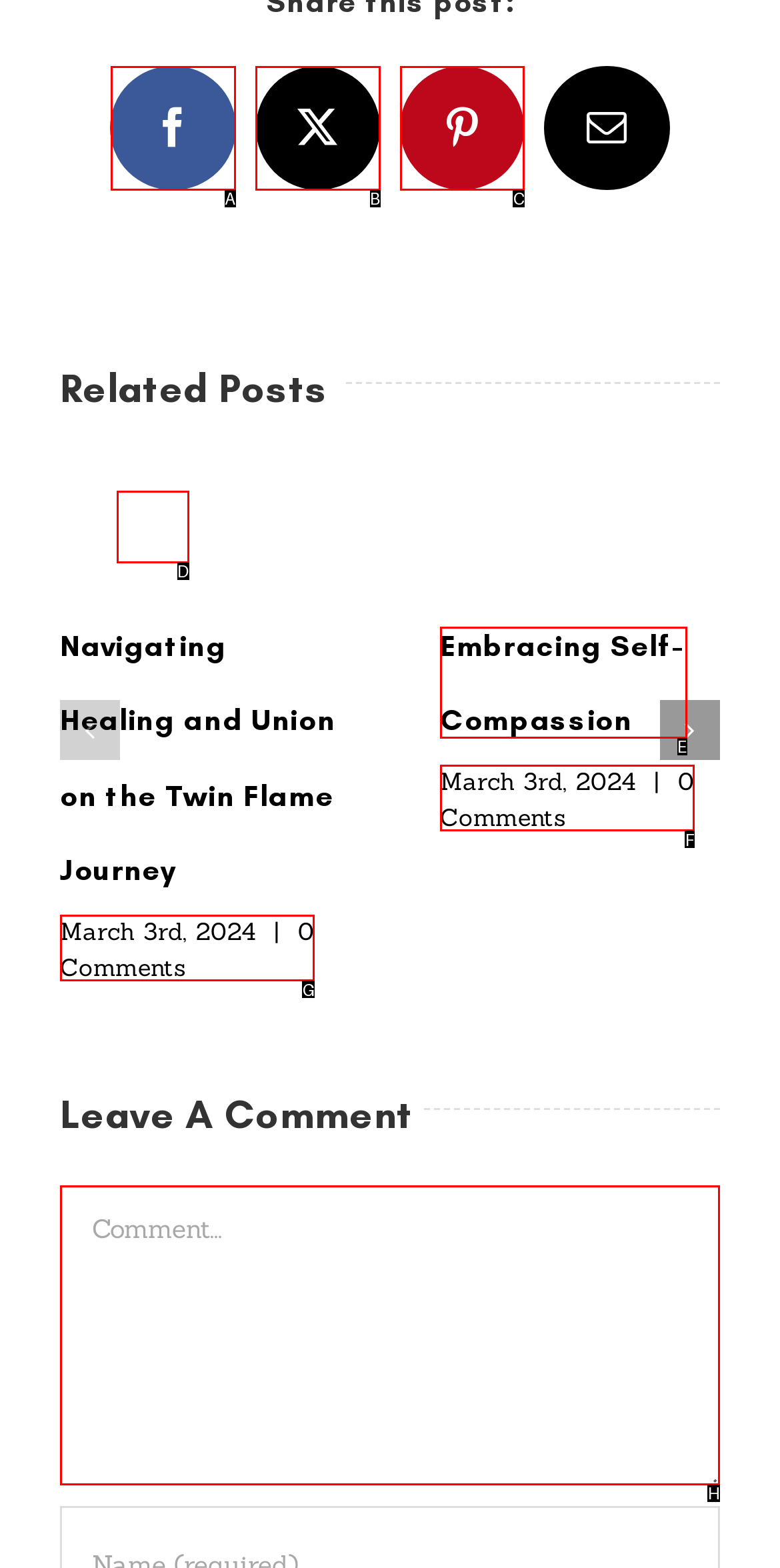Tell me which one HTML element I should click to complete this task: Leave a comment Answer with the option's letter from the given choices directly.

H